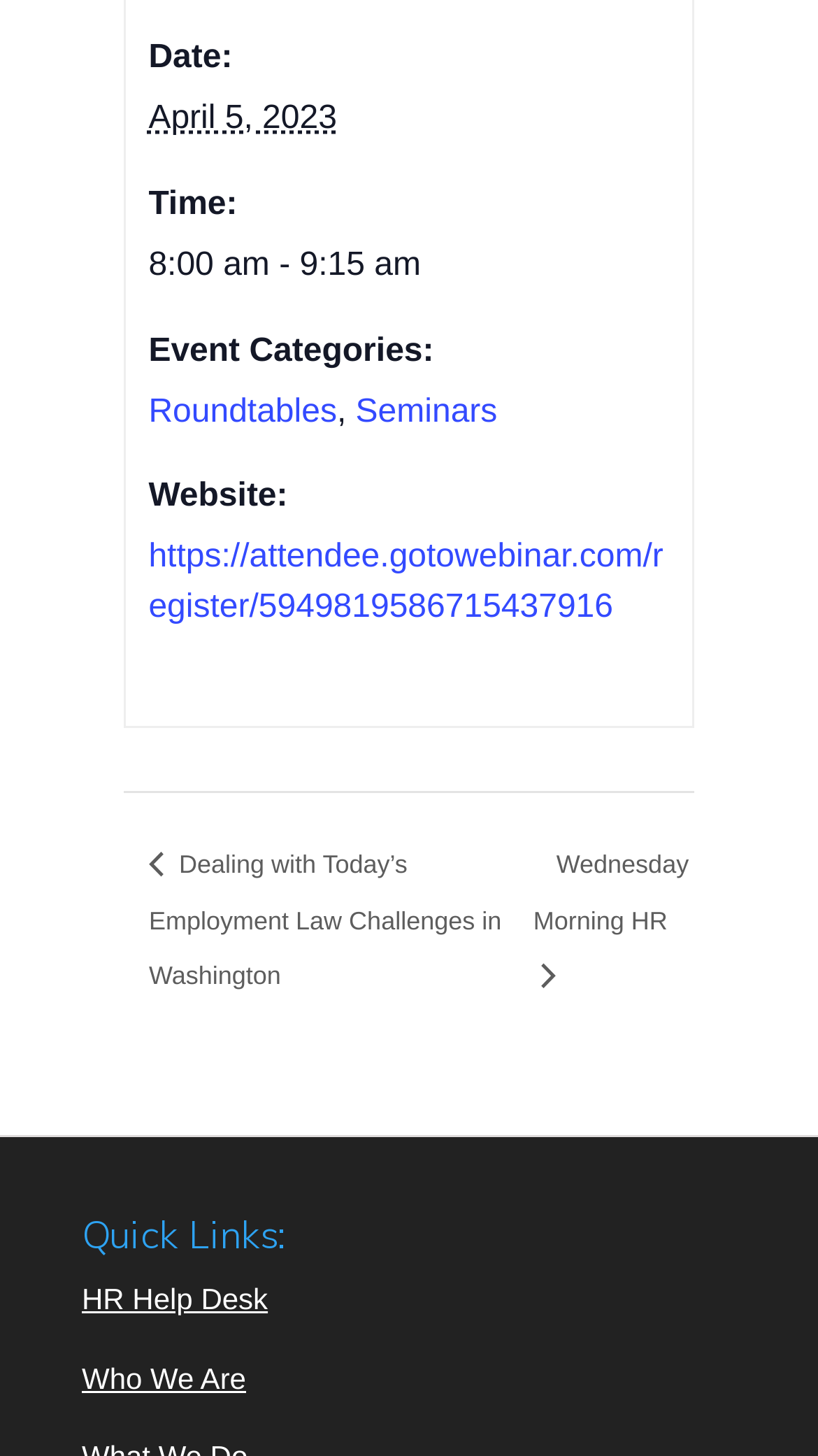Provide the bounding box for the UI element matching this description: "HR Help Desk".

[0.1, 0.88, 0.327, 0.903]